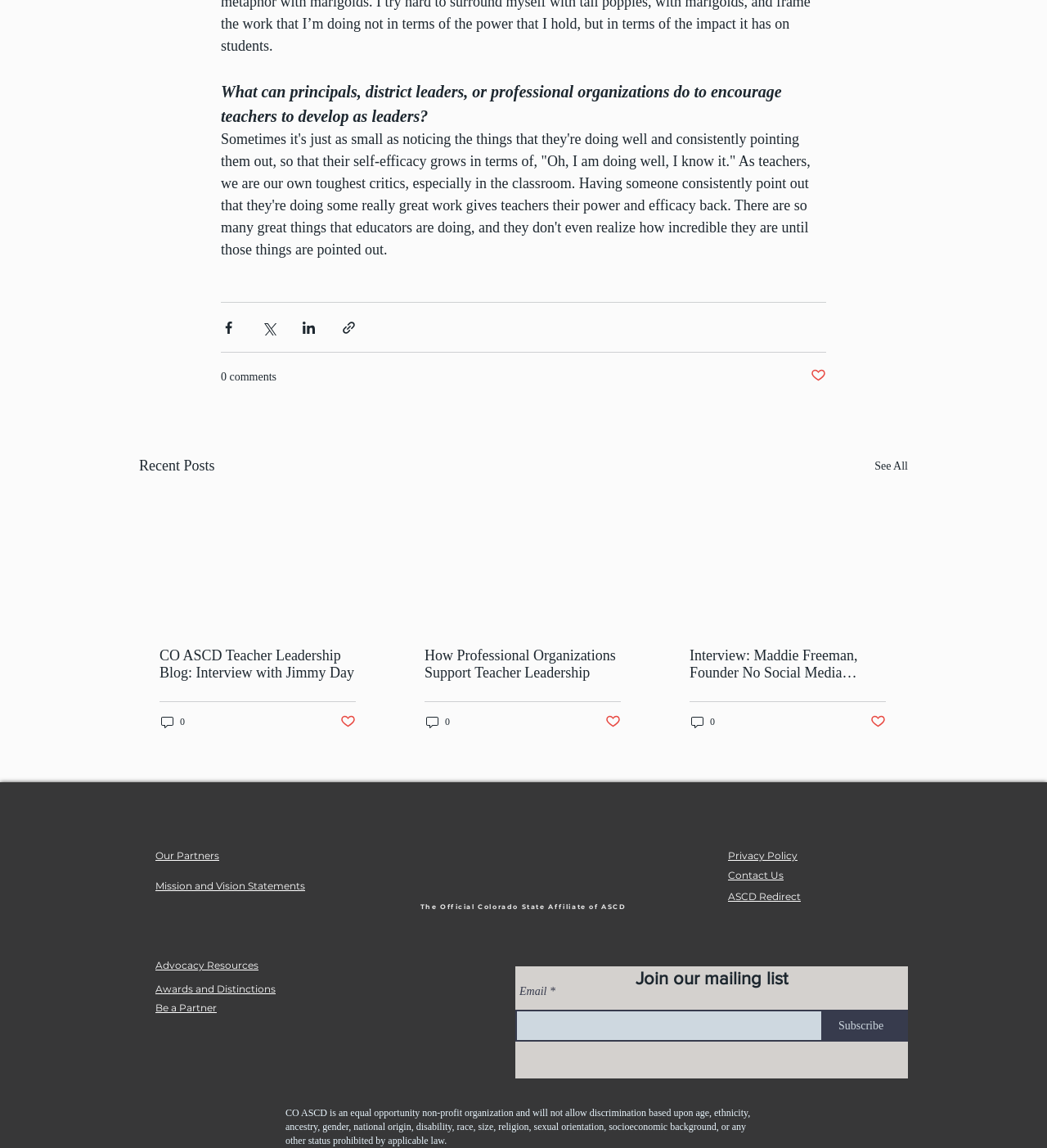Could you indicate the bounding box coordinates of the region to click in order to complete this instruction: "Read the recent post".

[0.134, 0.431, 0.359, 0.652]